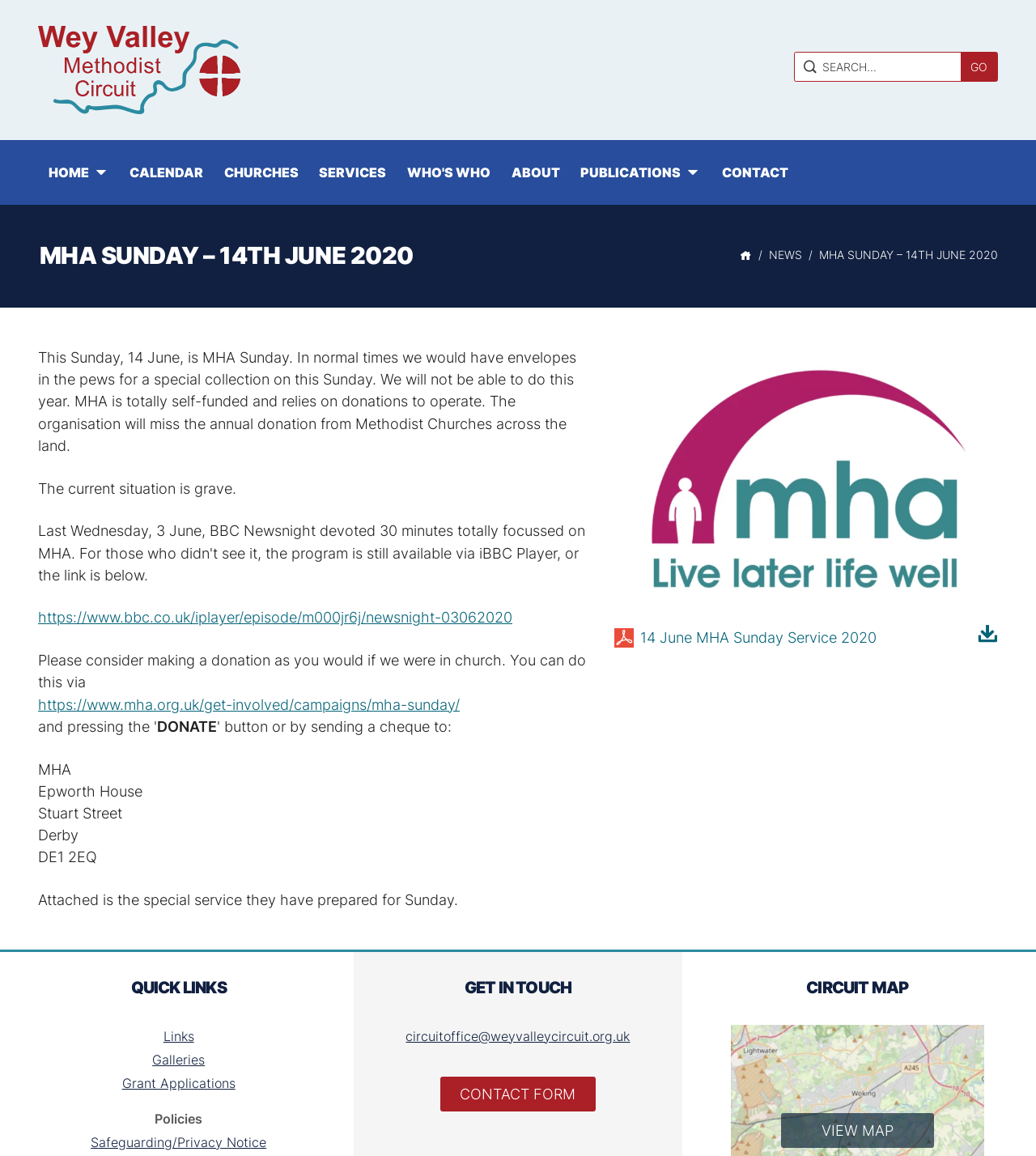Indicate the bounding box coordinates of the element that needs to be clicked to satisfy the following instruction: "Click the GO button". The coordinates should be four float numbers between 0 and 1, i.e., [left, top, right, bottom].

[0.927, 0.046, 0.962, 0.07]